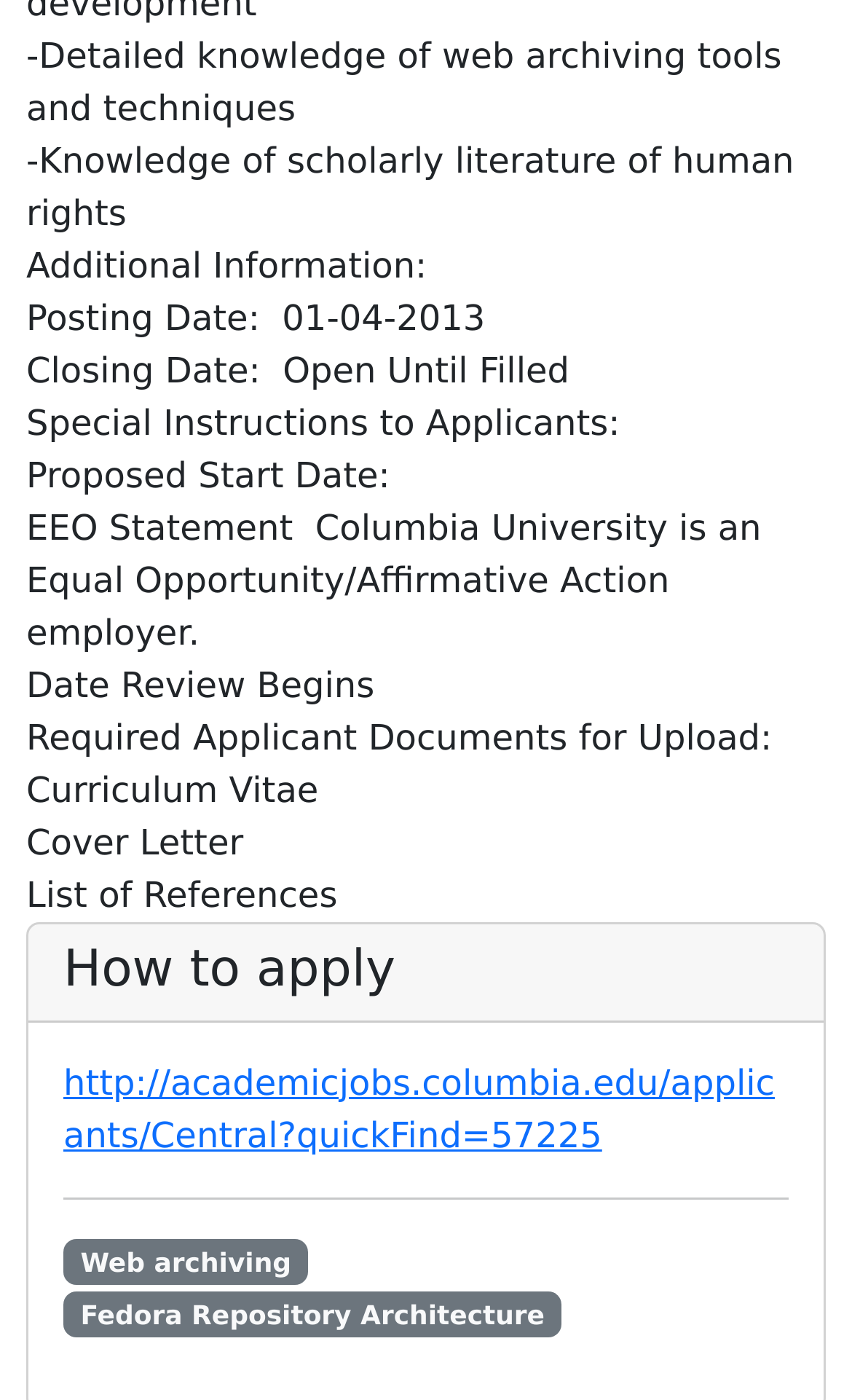What is required to be uploaded by applicants?
From the details in the image, answer the question comprehensively.

I found the required documents by looking at the 'Required Applicant Documents for Upload' section. The text 'Curriculum Vitae', 'Cover Letter', and 'List of References' are listed as the required documents.